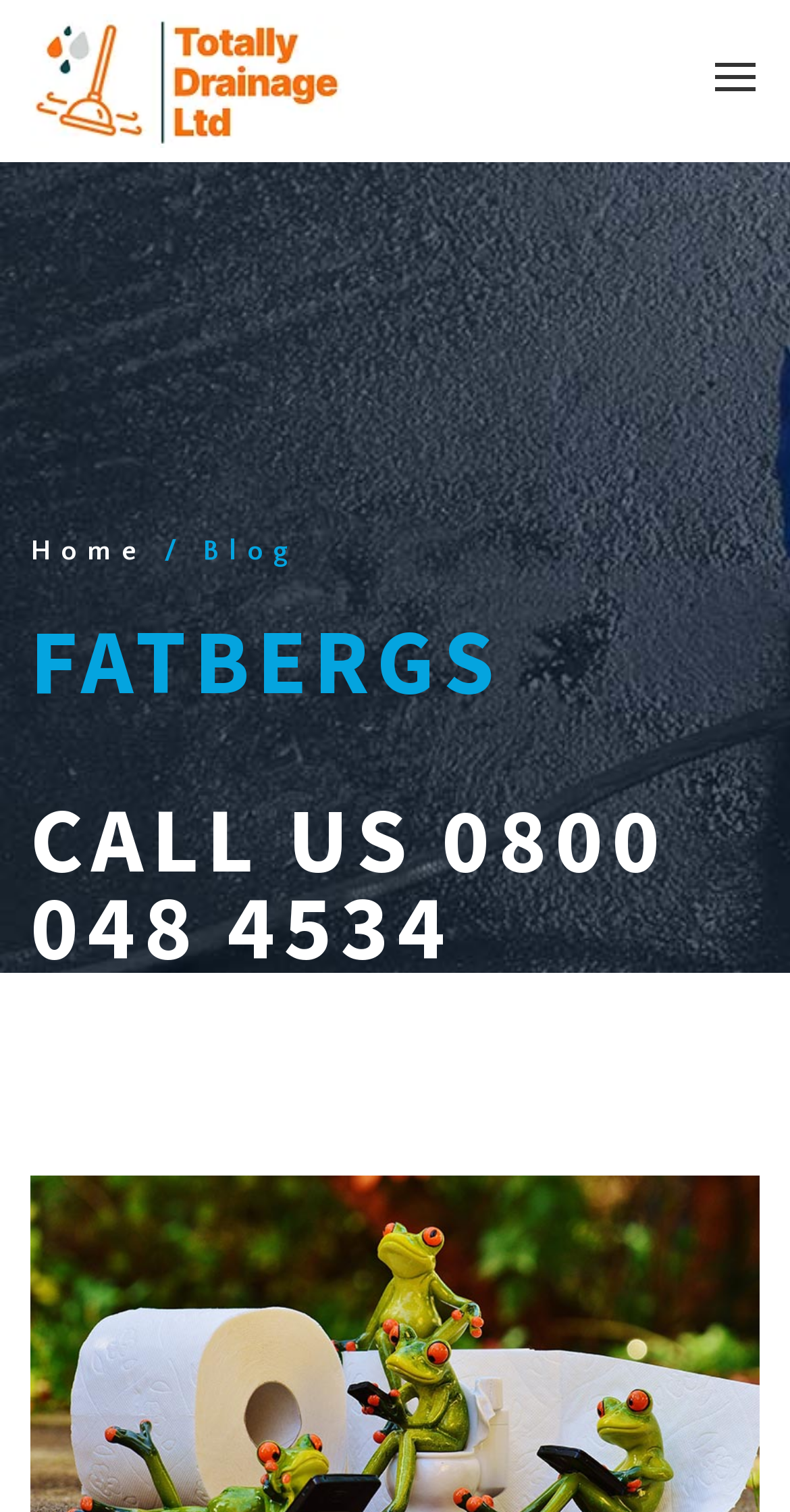Is there a link to the home page?
Using the visual information from the image, give a one-word or short-phrase answer.

Yes